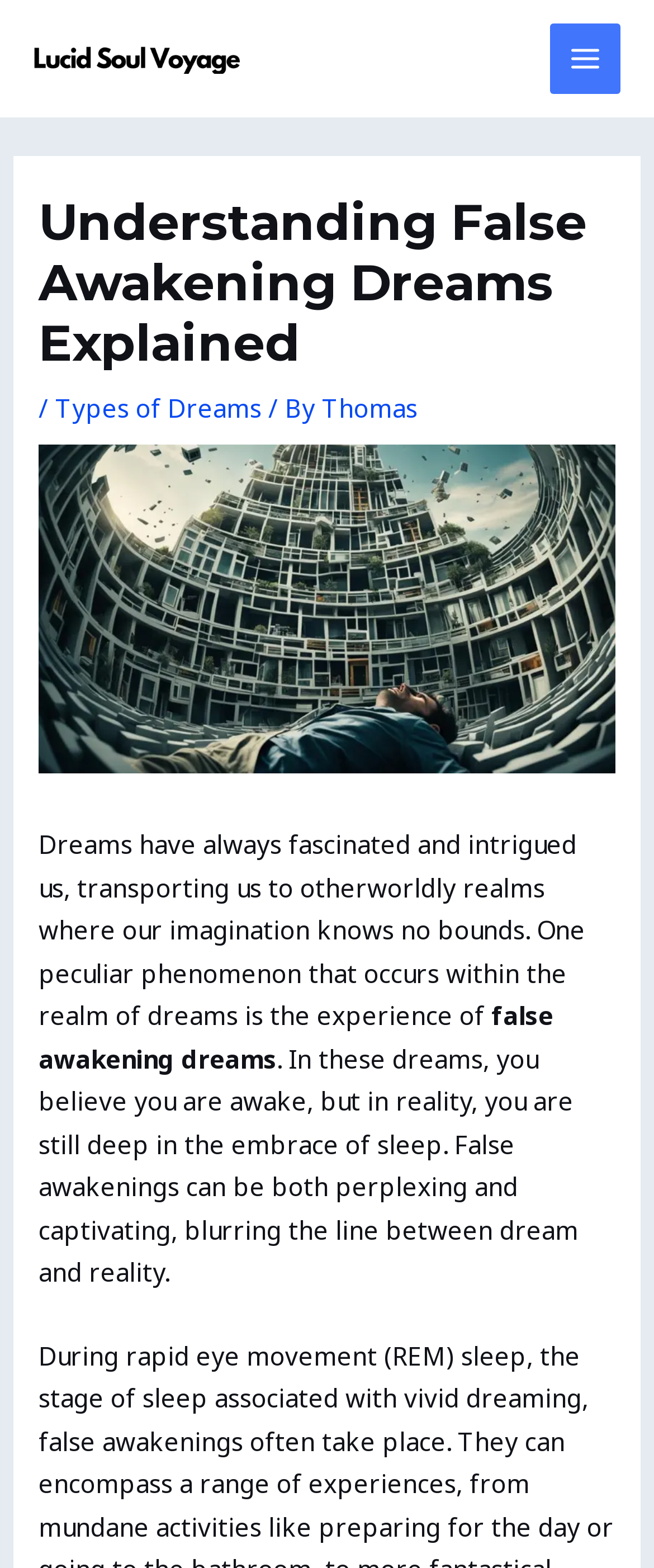What is the topic of the webpage? Based on the screenshot, please respond with a single word or phrase.

False Awakening Dreams